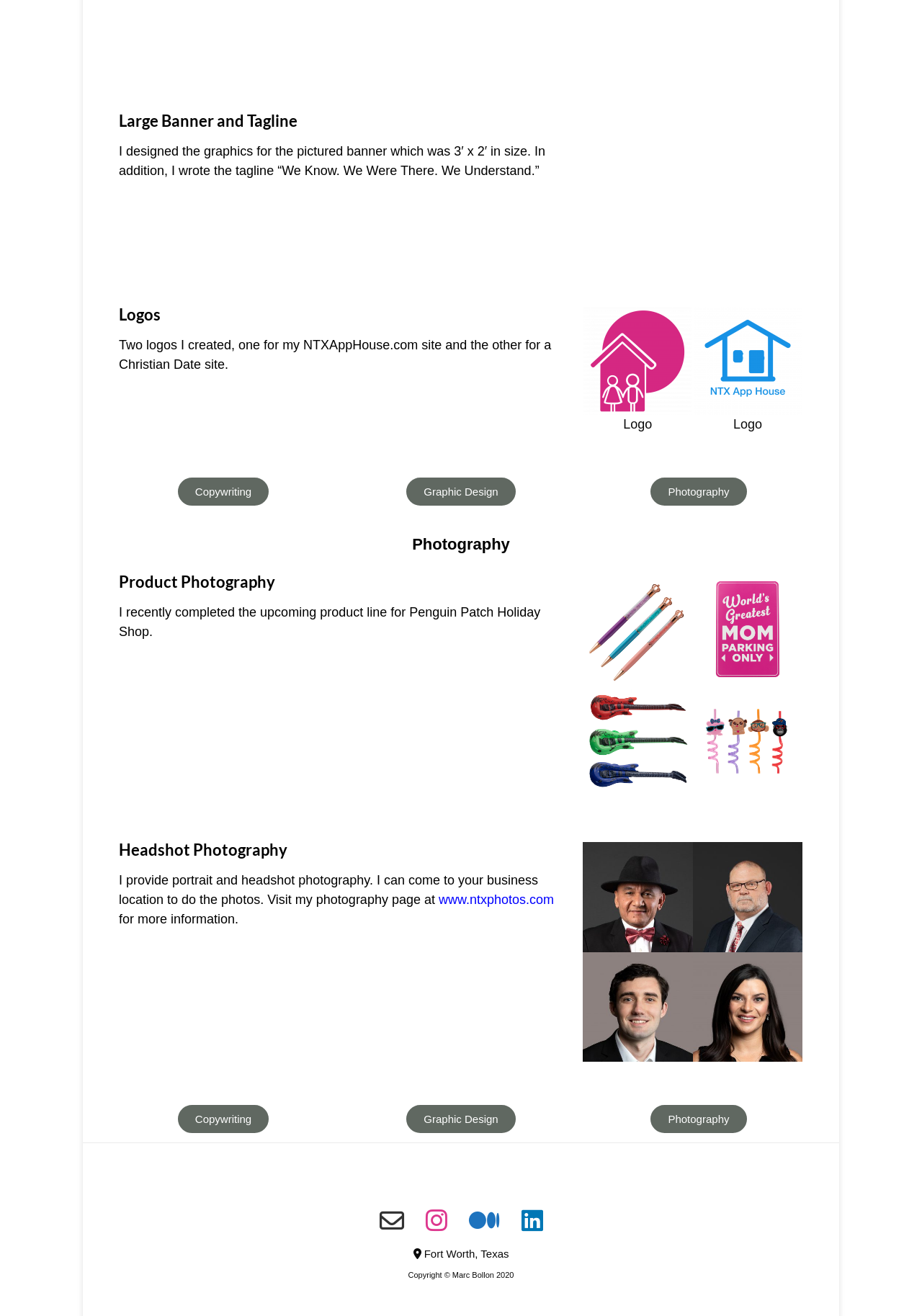Please specify the bounding box coordinates for the clickable region that will help you carry out the instruction: "View the logo image".

[0.632, 0.233, 0.75, 0.315]